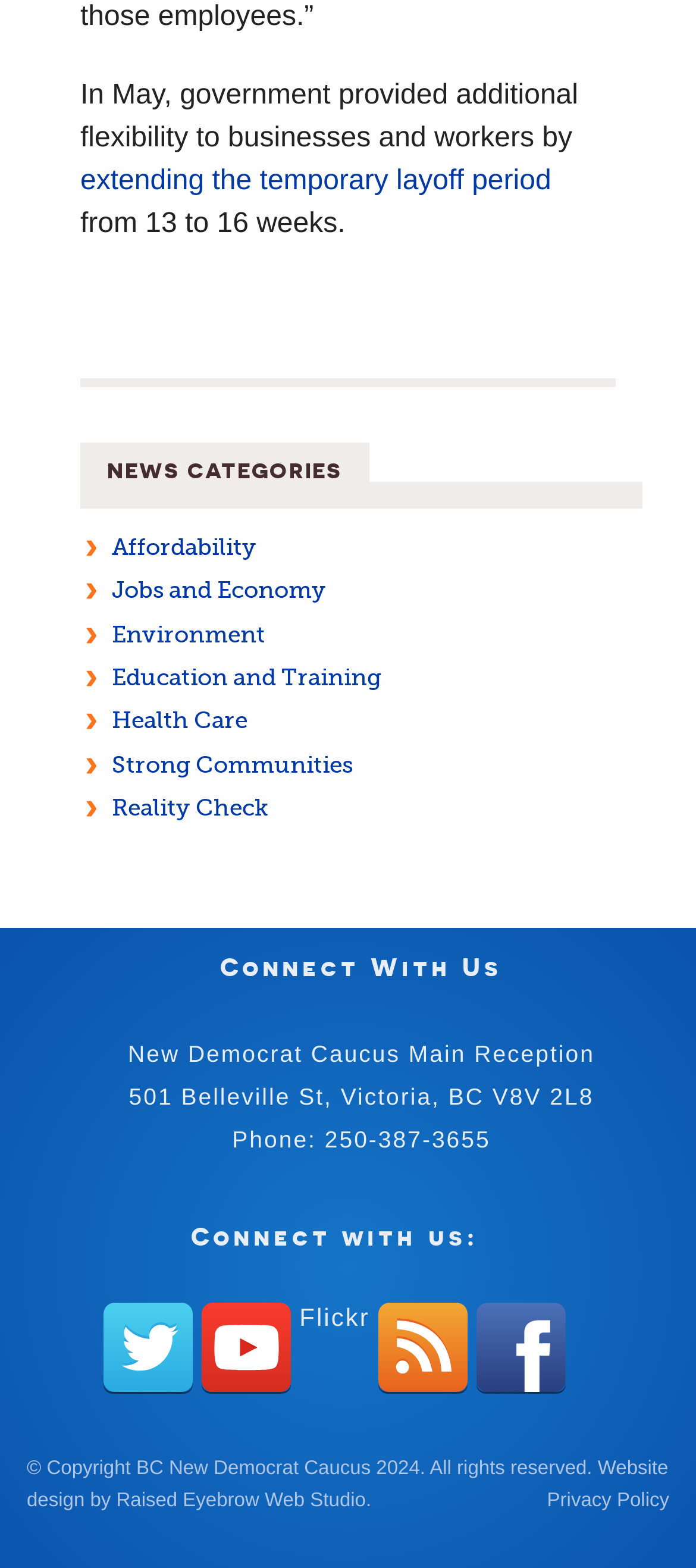Please specify the bounding box coordinates of the region to click in order to perform the following instruction: "Follow on Twitter".

[0.149, 0.831, 0.277, 0.888]